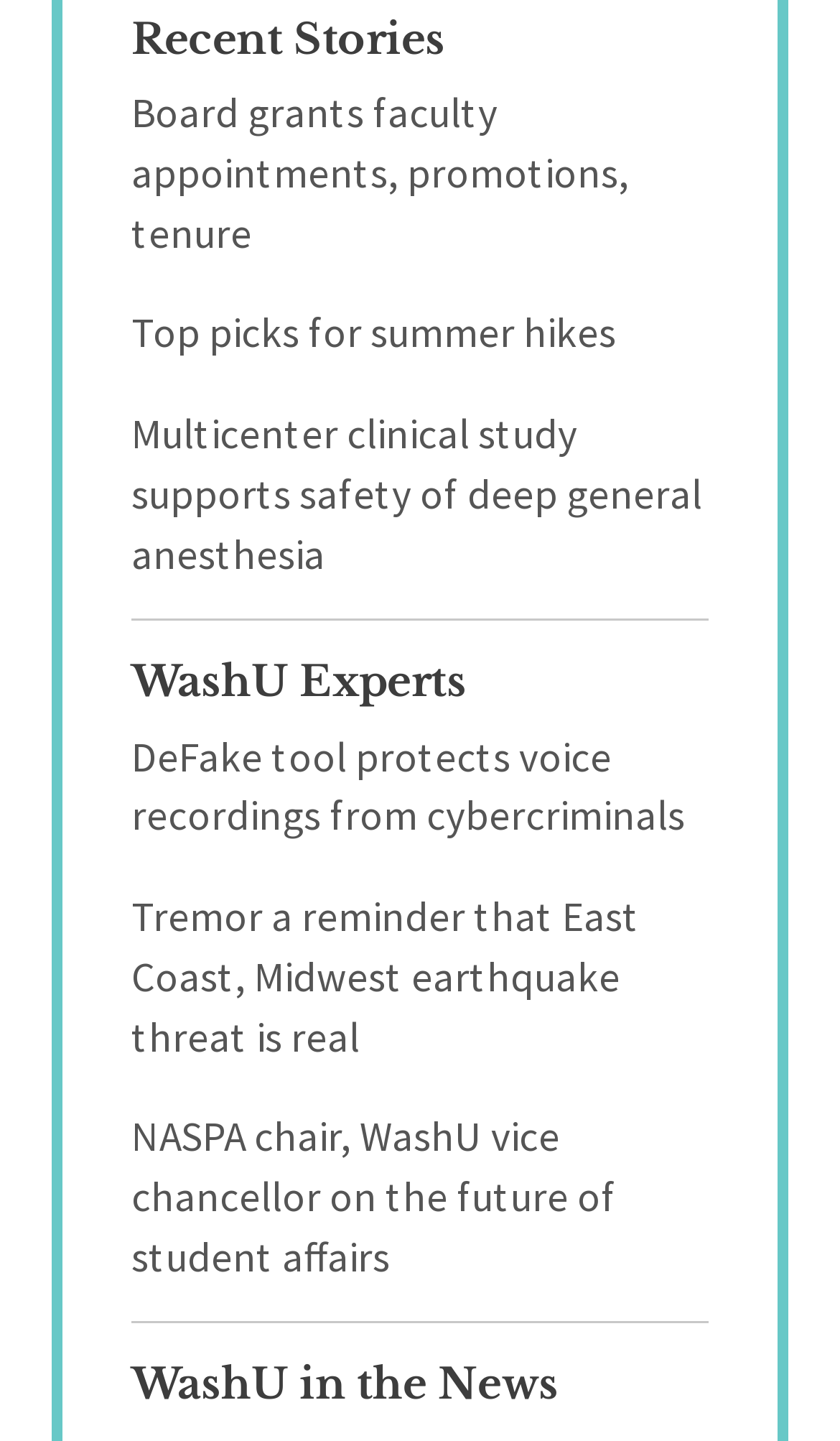Please give a short response to the question using one word or a phrase:
How many sections are there on this webpage?

3